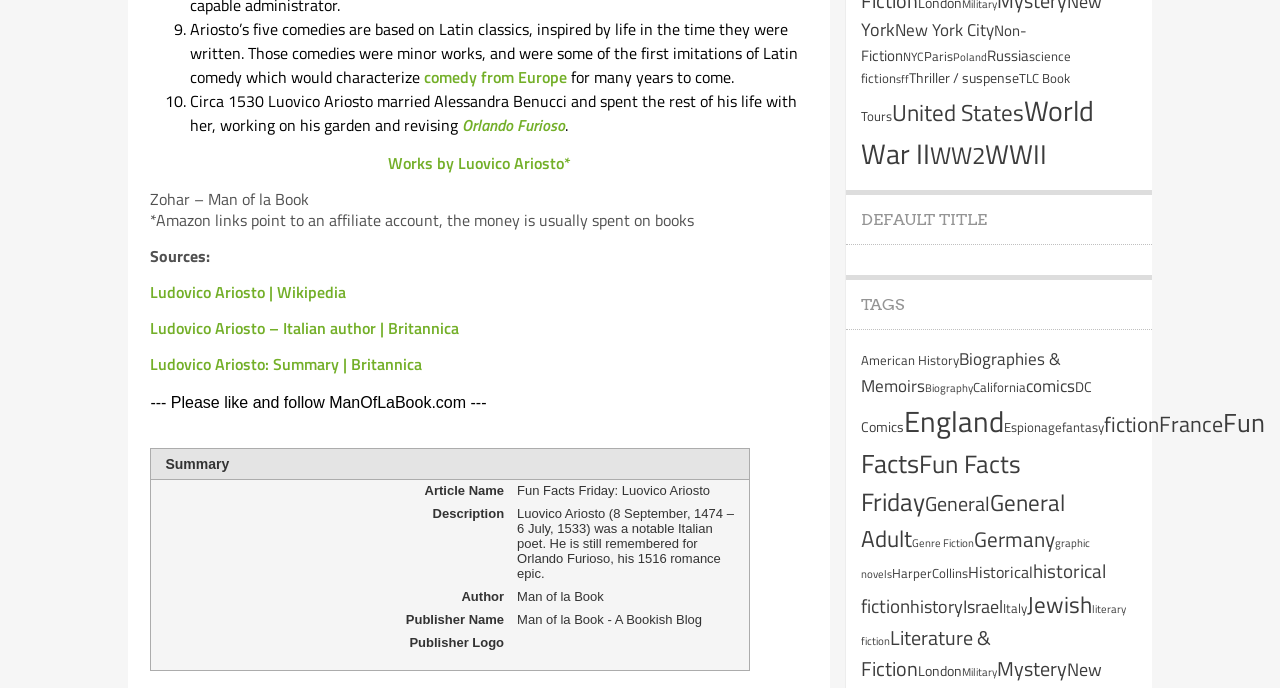Please look at the image and answer the question with a detailed explanation: What is the name of the Italian poet?

I found the answer by looking at the StaticText element with the text 'Luovico Ariosto (8 September, 1474 – 6 July, 1533) was a notable Italian poet.' which indicates that Luovico Ariosto is an Italian poet.